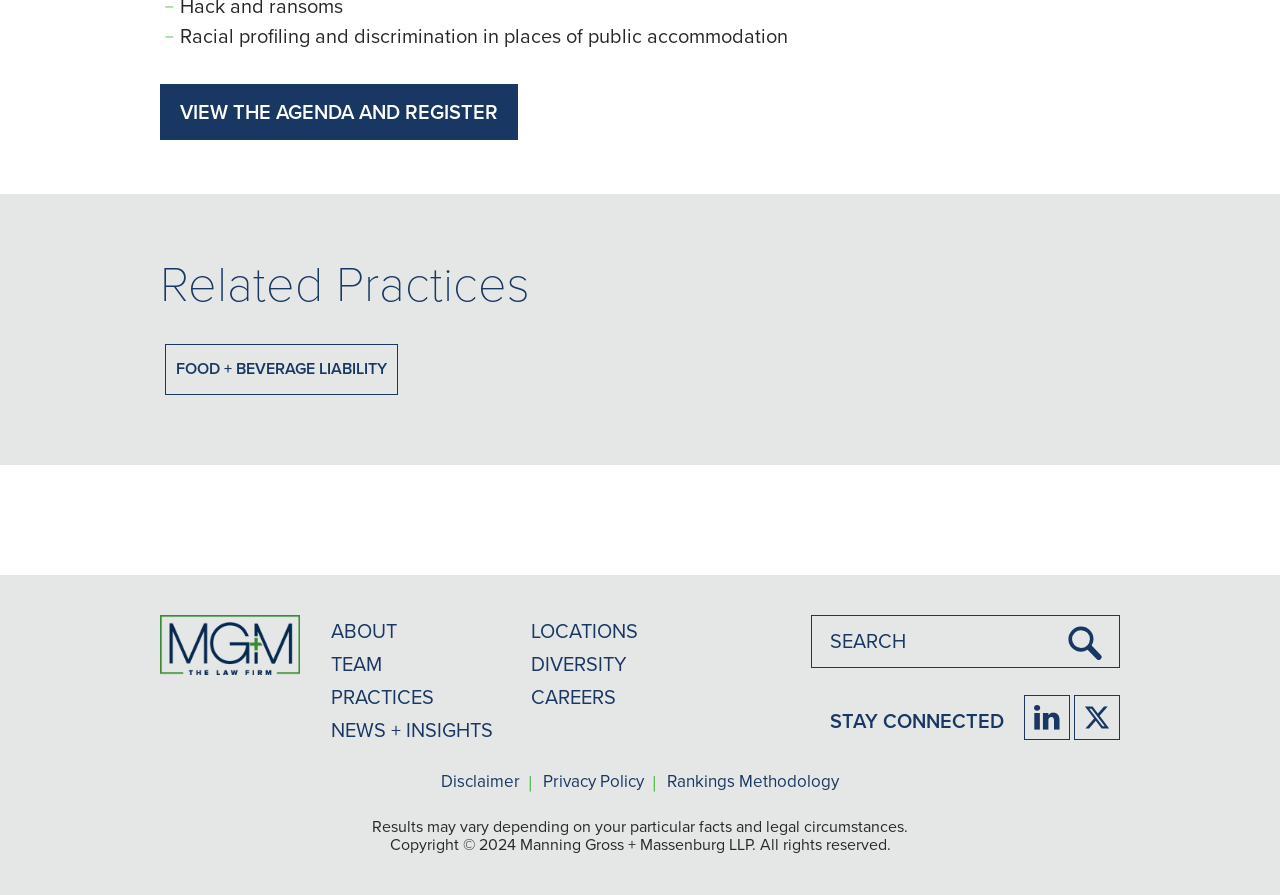Please determine the bounding box coordinates of the element's region to click in order to carry out the following instruction: "View the agenda and register". The coordinates should be four float numbers between 0 and 1, i.e., [left, top, right, bottom].

[0.125, 0.094, 0.405, 0.157]